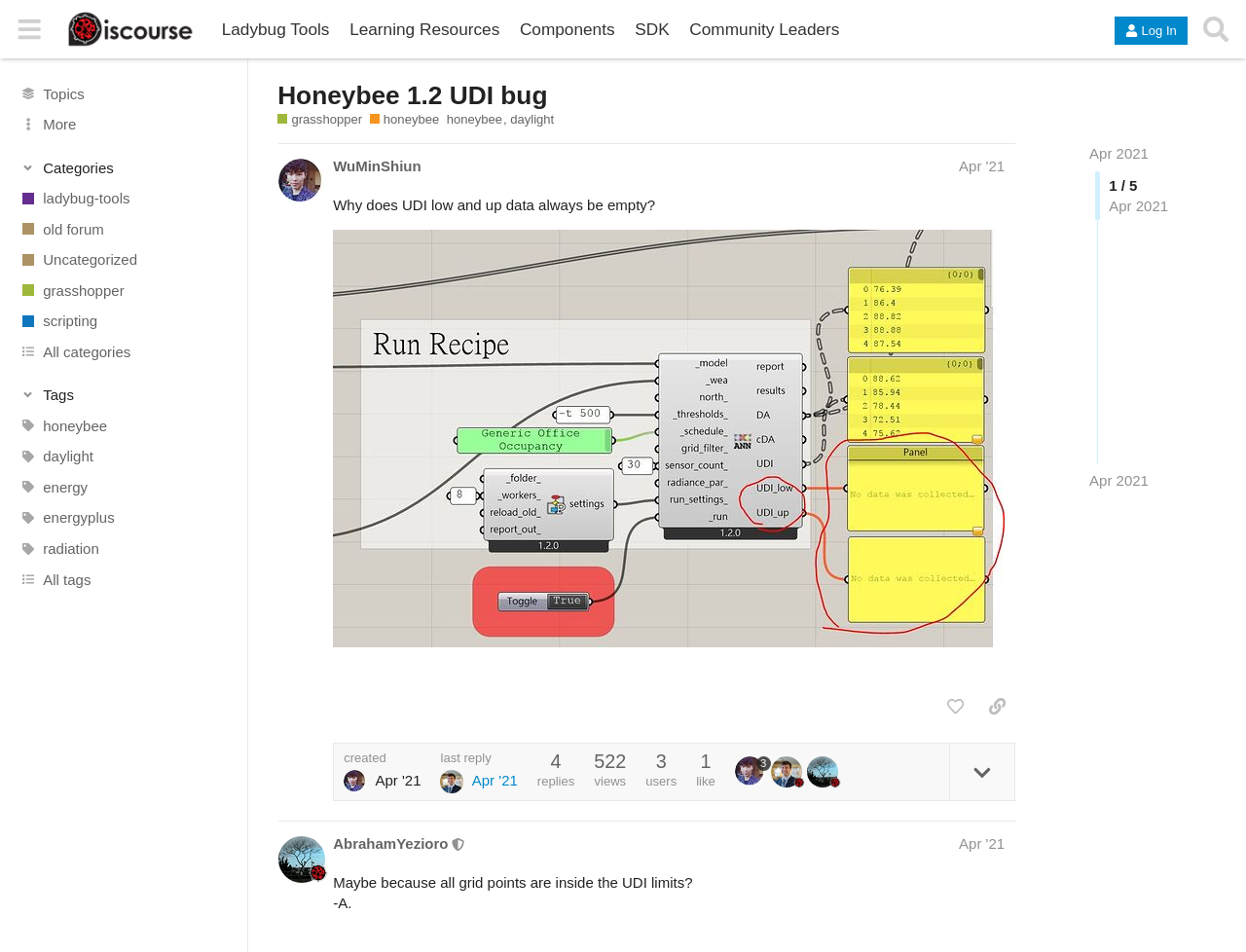Find the bounding box of the UI element described as follows: "title="like this post"".

[0.752, 0.725, 0.781, 0.76]